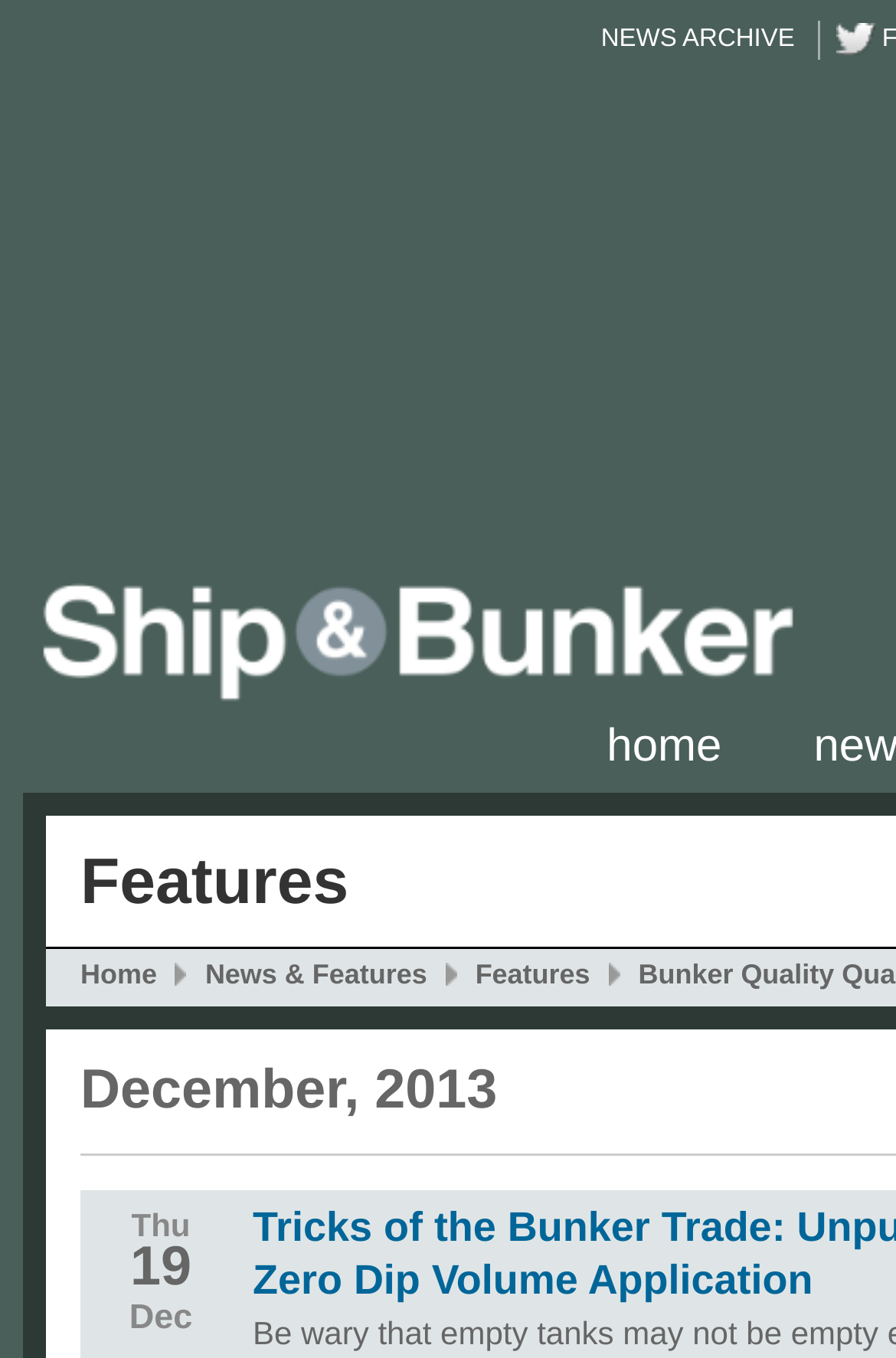Bounding box coordinates are specified in the format (top-left x, top-left y, bottom-right x, bottom-right y). All values are floating point numbers bounded between 0 and 1. Please provide the bounding box coordinate of the region this sentence describes: News Archive

[0.671, 0.014, 0.887, 0.044]